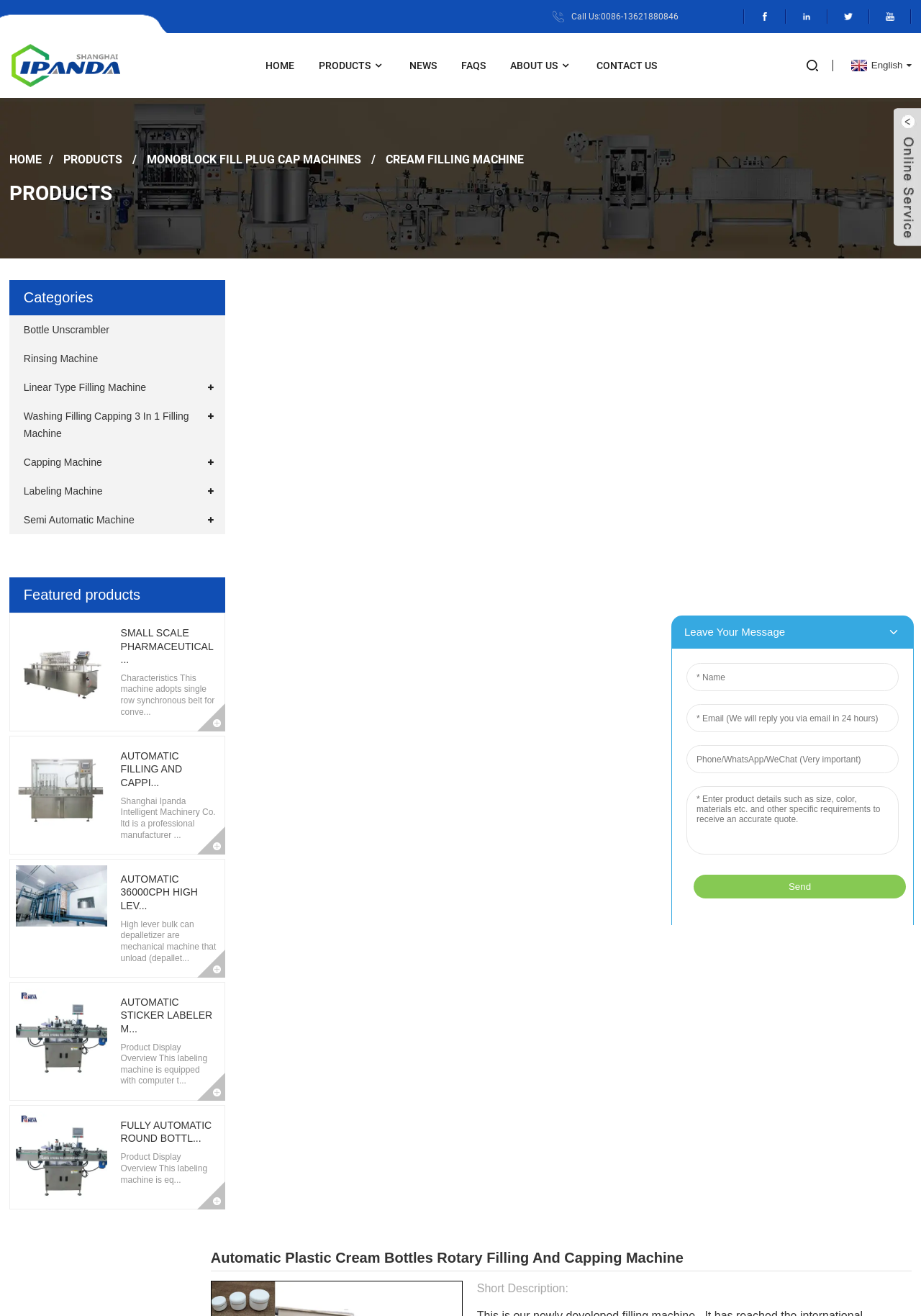What is the type of machine described in the first product display overview?
Respond with a short answer, either a single word or a phrase, based on the image.

Automatic cream filling machine